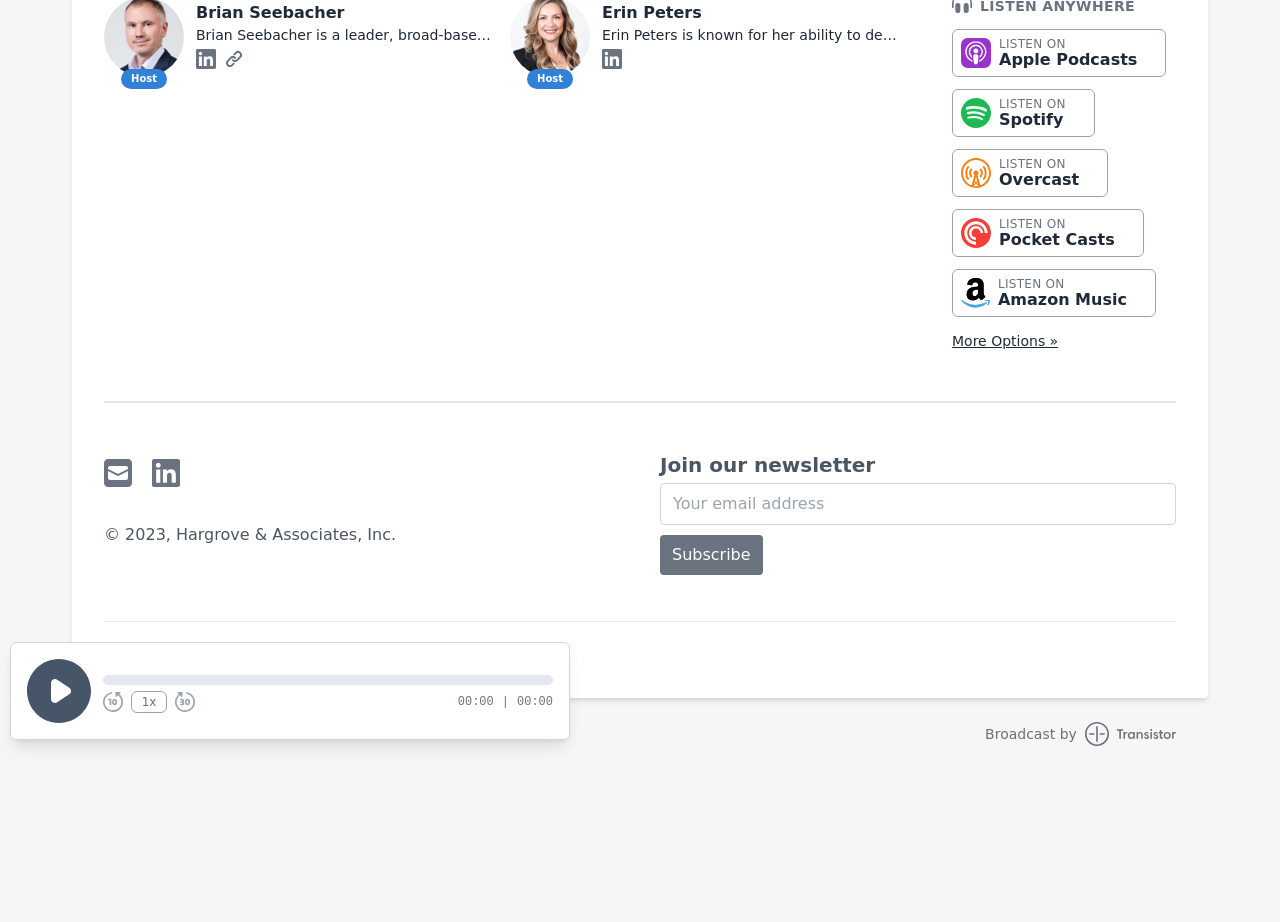Identify the bounding box for the described UI element. Provide the coordinates in (top-left x, top-left y, bottom-right x, bottom-right y) format with values ranging from 0 to 1: More Options »

[0.744, 0.361, 0.827, 0.379]